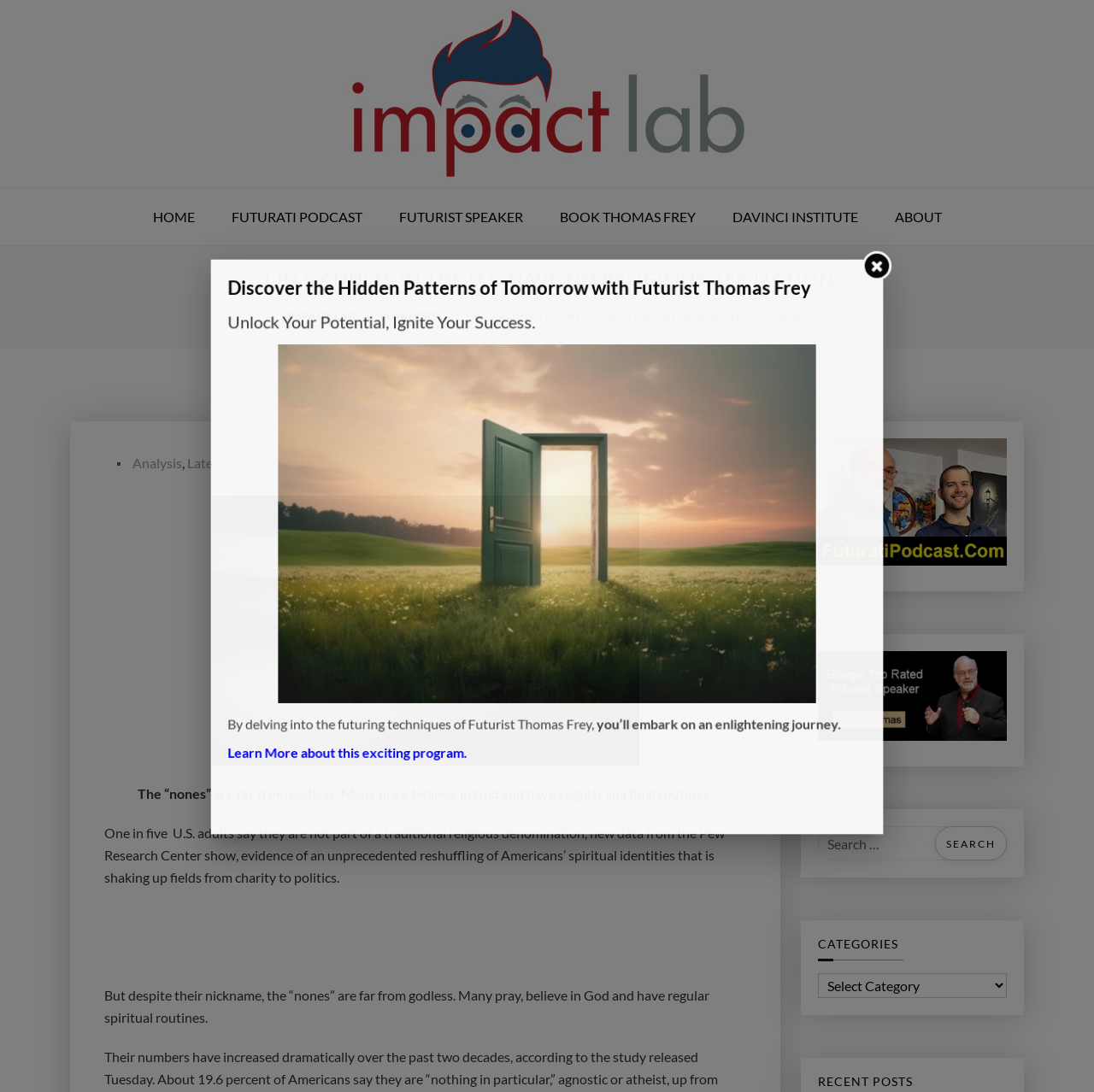From the element description: "alt="Book Thomas Frey Futurist"", extract the bounding box coordinates of the UI element. The coordinates should be expressed as four float numbers between 0 and 1, in the order [left, top, right, bottom].

[0.748, 0.596, 0.92, 0.686]